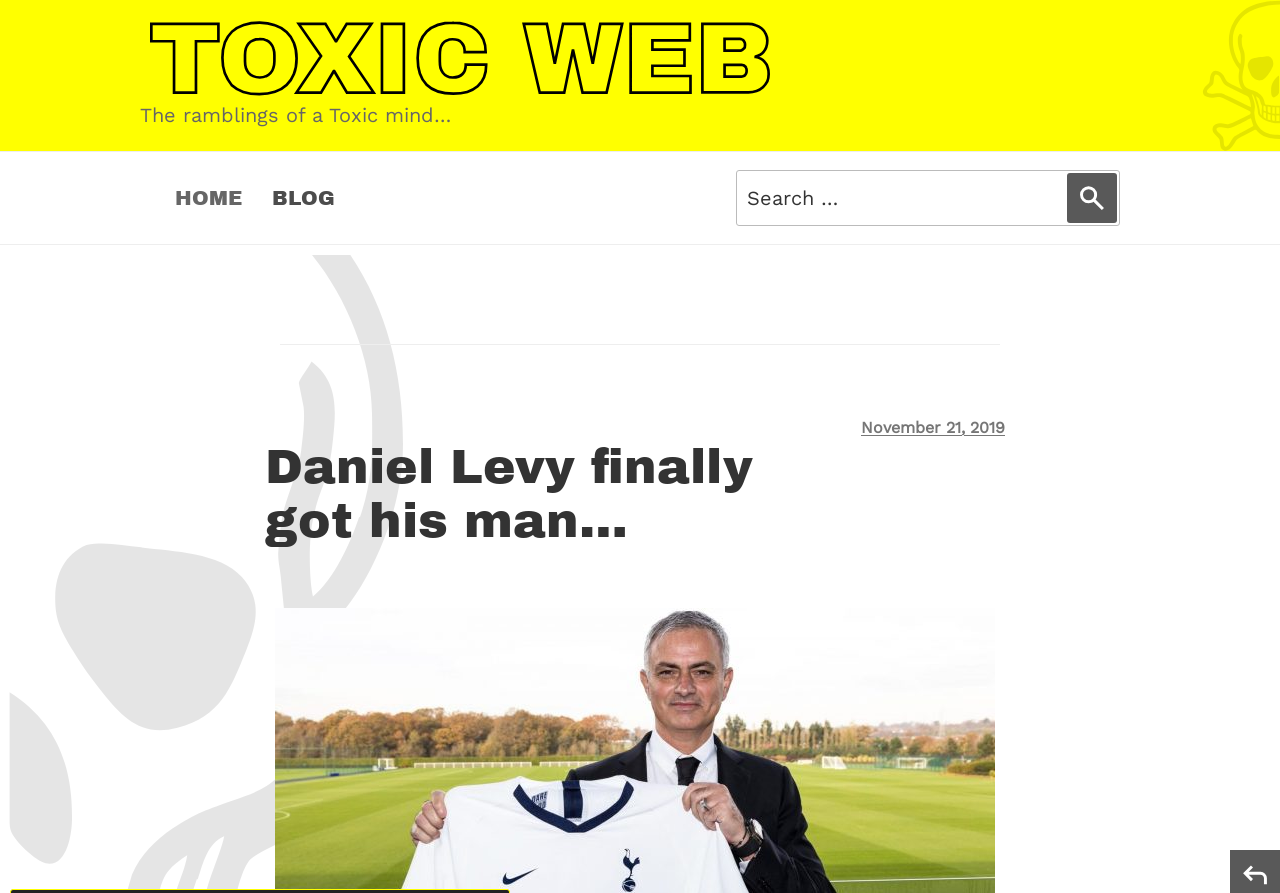For the following element description, predict the bounding box coordinates in the format (top-left x, top-left y, bottom-right x, bottom-right y). All values should be floating point numbers between 0 and 1. Description: Toxic Web

[0.109, 0.022, 0.609, 0.11]